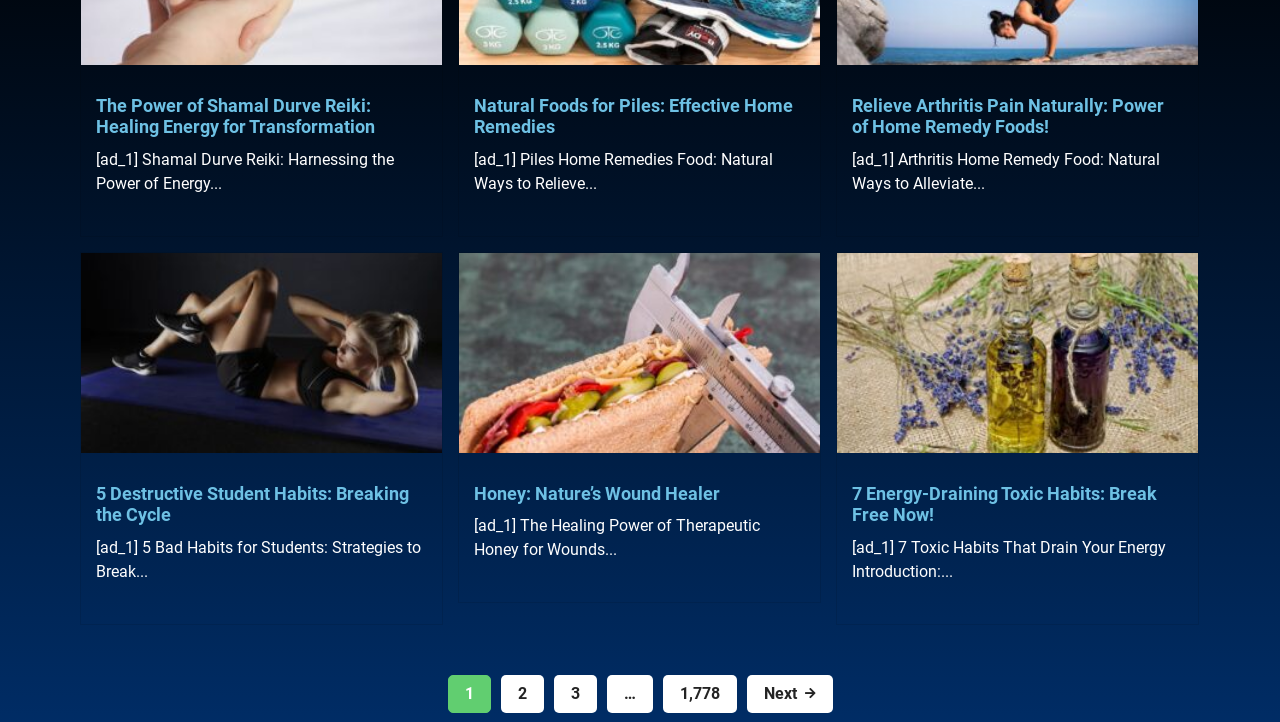Provide a one-word or one-phrase answer to the question:
What is the purpose of honey according to the article?

Wound healing